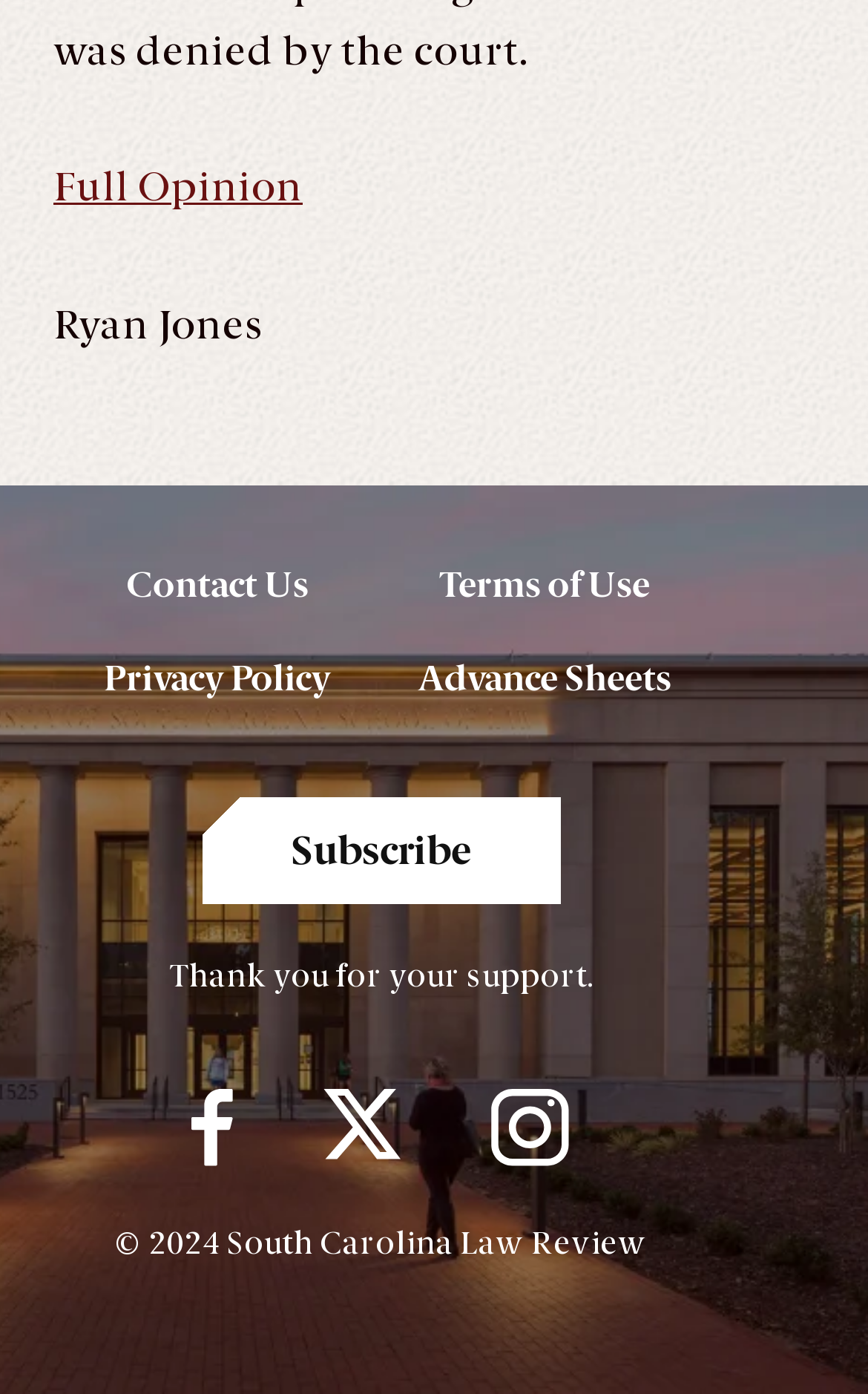Find and specify the bounding box coordinates that correspond to the clickable region for the instruction: "Contact us".

[0.145, 0.386, 0.355, 0.454]